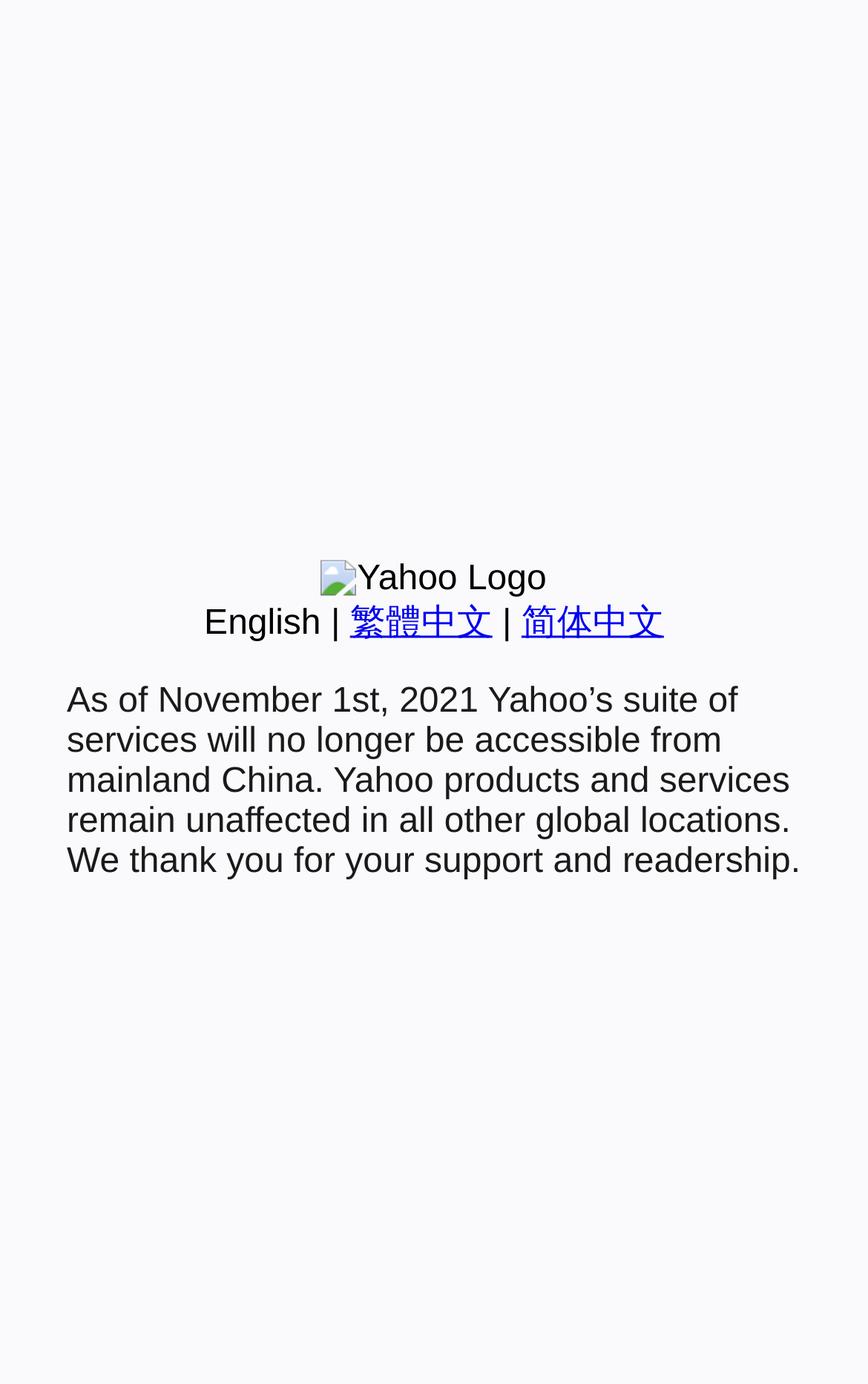Mark the bounding box of the element that matches the following description: "简体中文".

[0.601, 0.437, 0.765, 0.464]